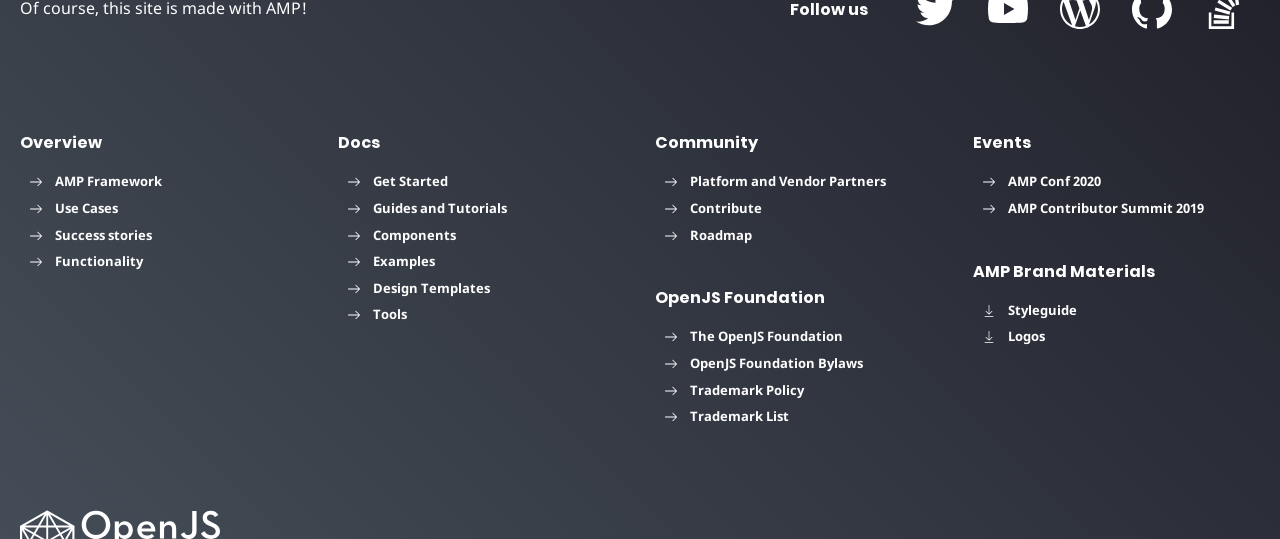Identify the bounding box coordinates of the element that should be clicked to fulfill this task: "Click on Overview". The coordinates should be provided as four float numbers between 0 and 1, i.e., [left, top, right, bottom].

[0.016, 0.247, 0.24, 0.283]